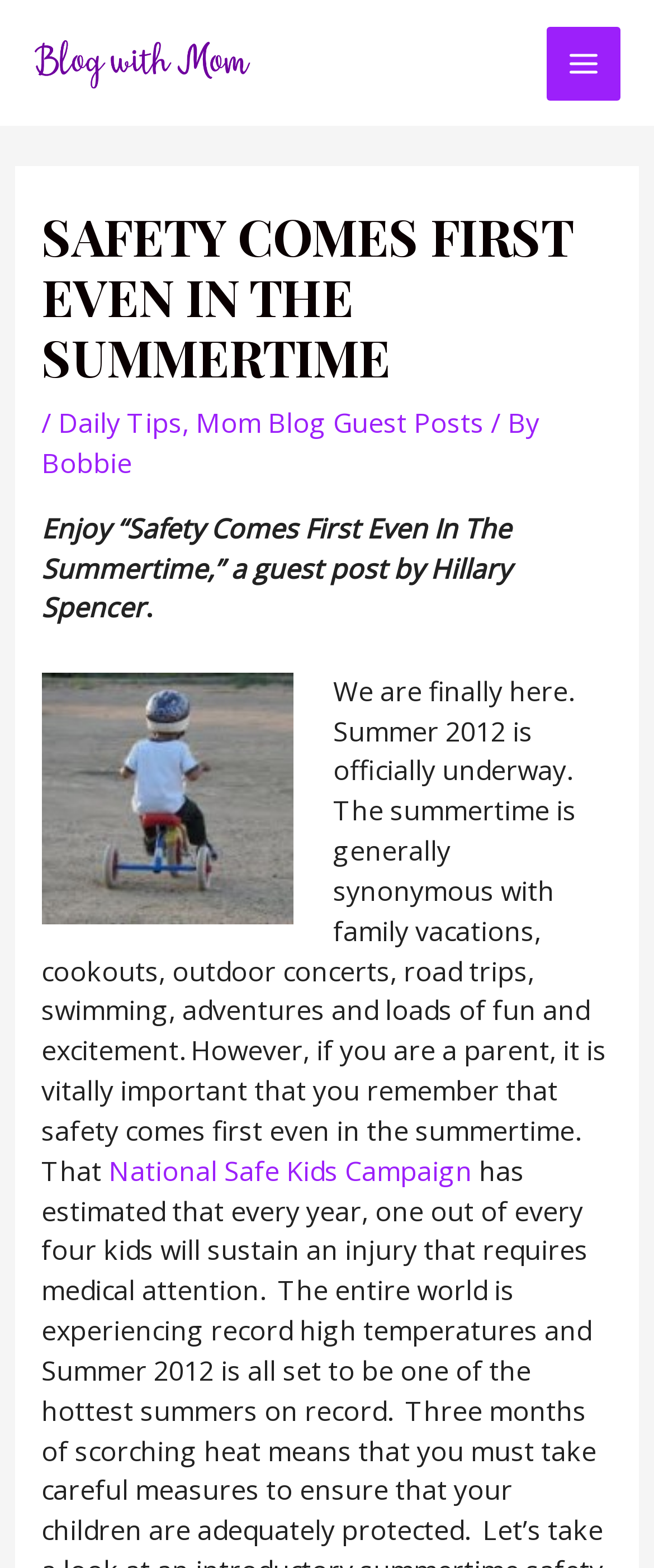Who is the author of the guest post?
Give a one-word or short-phrase answer derived from the screenshot.

Hillary Spencer